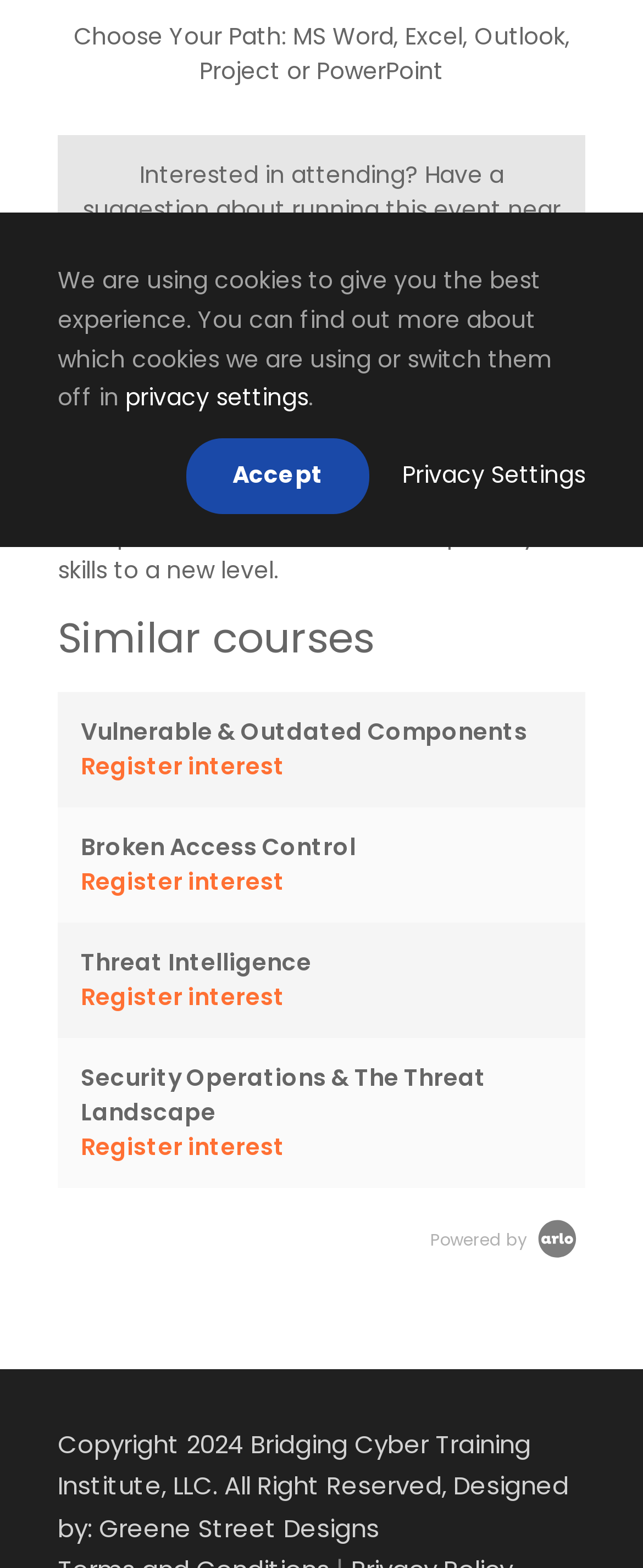Provide the bounding box coordinates for the UI element that is described as: "parent_node: Office 365 Suite".

[0.808, 0.27, 0.923, 0.317]